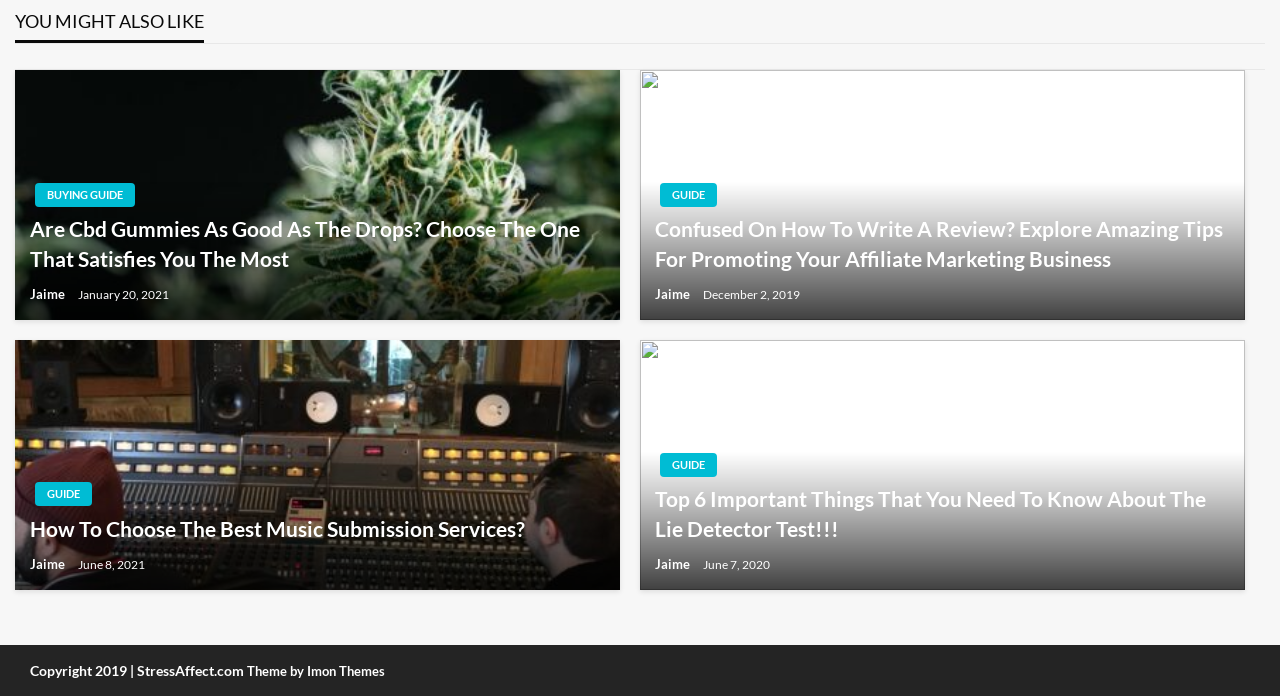What is the title of the first article?
Provide a concise answer using a single word or phrase based on the image.

Are Cbd Gummies As Good As The Drops?